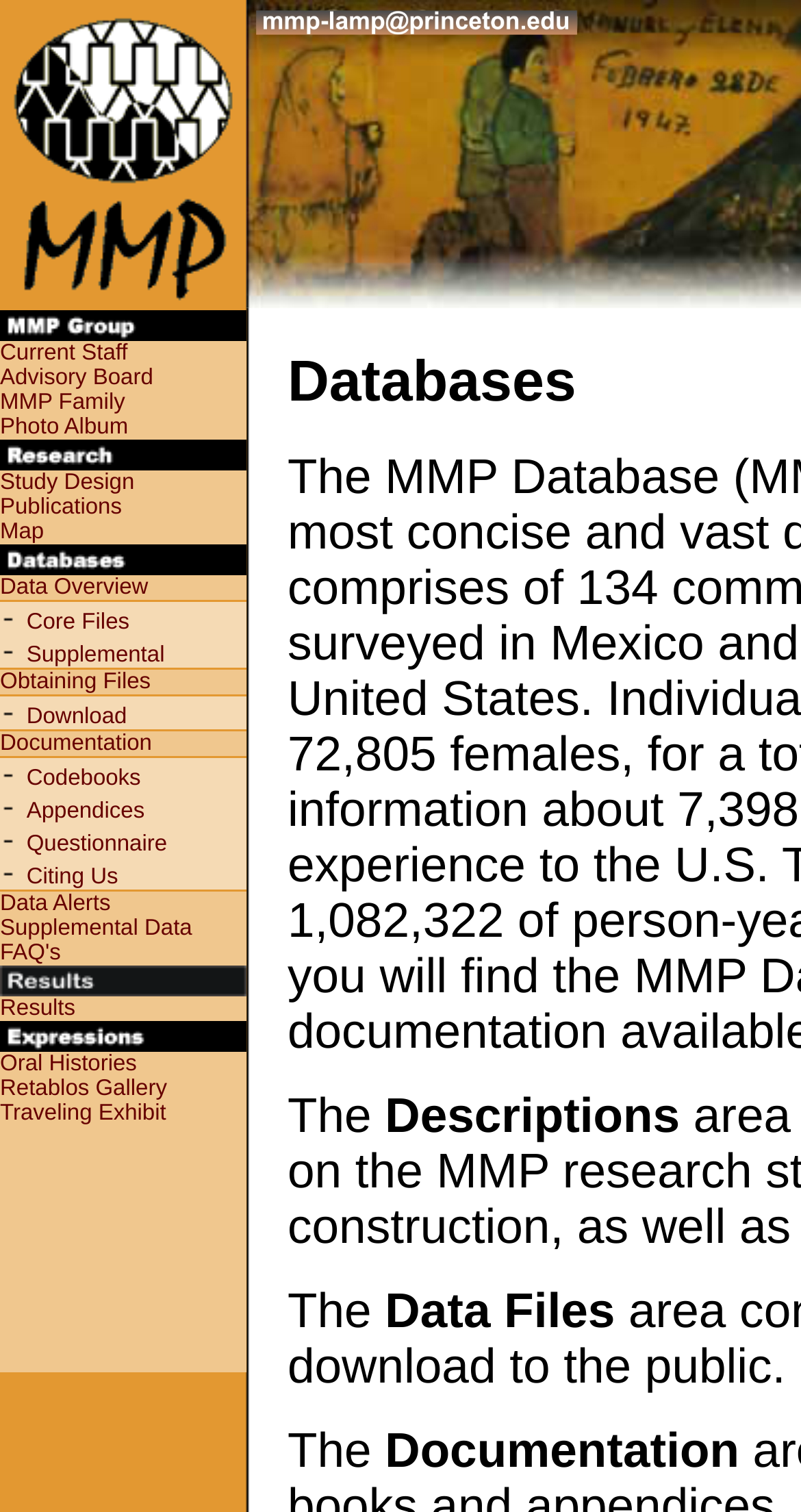What is the 'Retablos Gallery' section about?
Answer the question with as much detail as possible.

The 'Retablos Gallery' section is likely a collection of artworks, possibly retablos, that are related to Mexican migration, providing a creative and visual perspective on the topic.